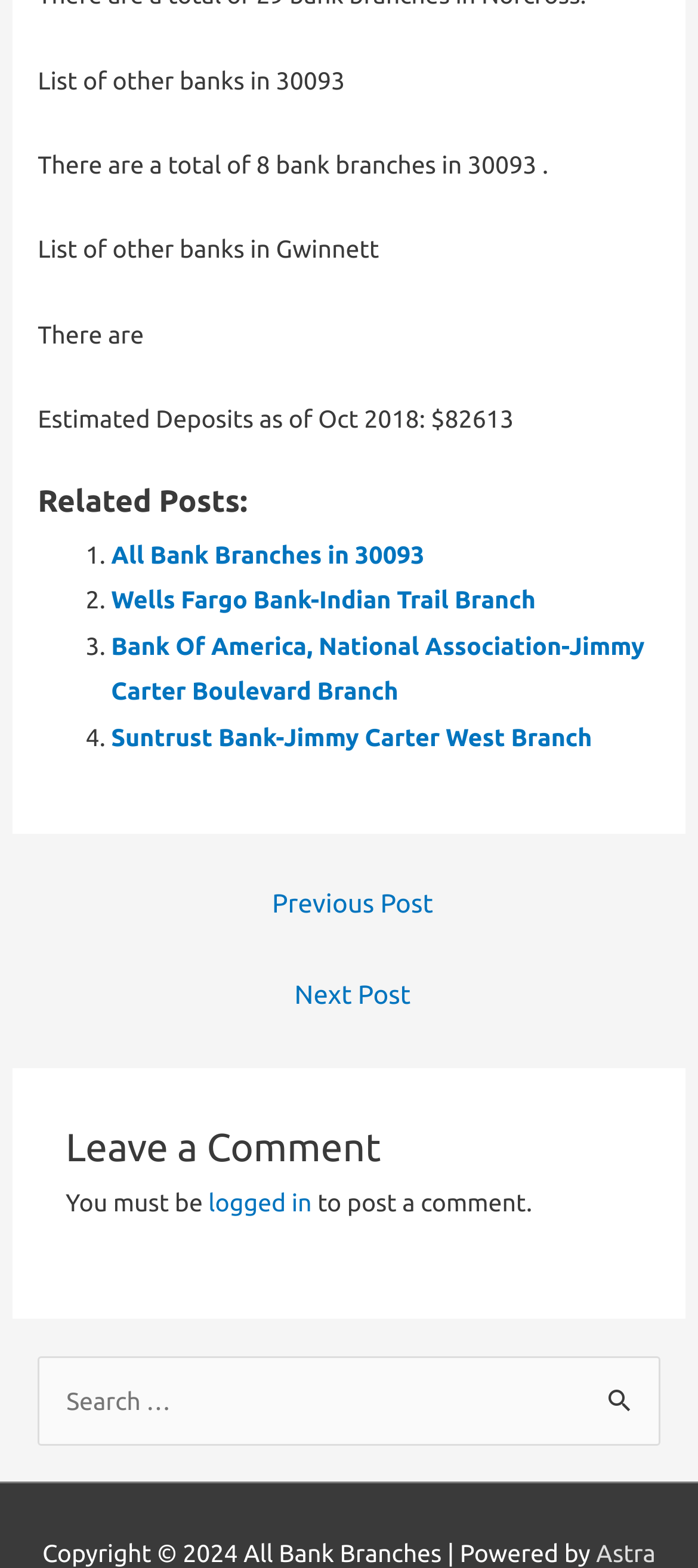Locate the bounding box coordinates of the area where you should click to accomplish the instruction: "Go to the previous post".

[0.024, 0.558, 0.986, 0.596]